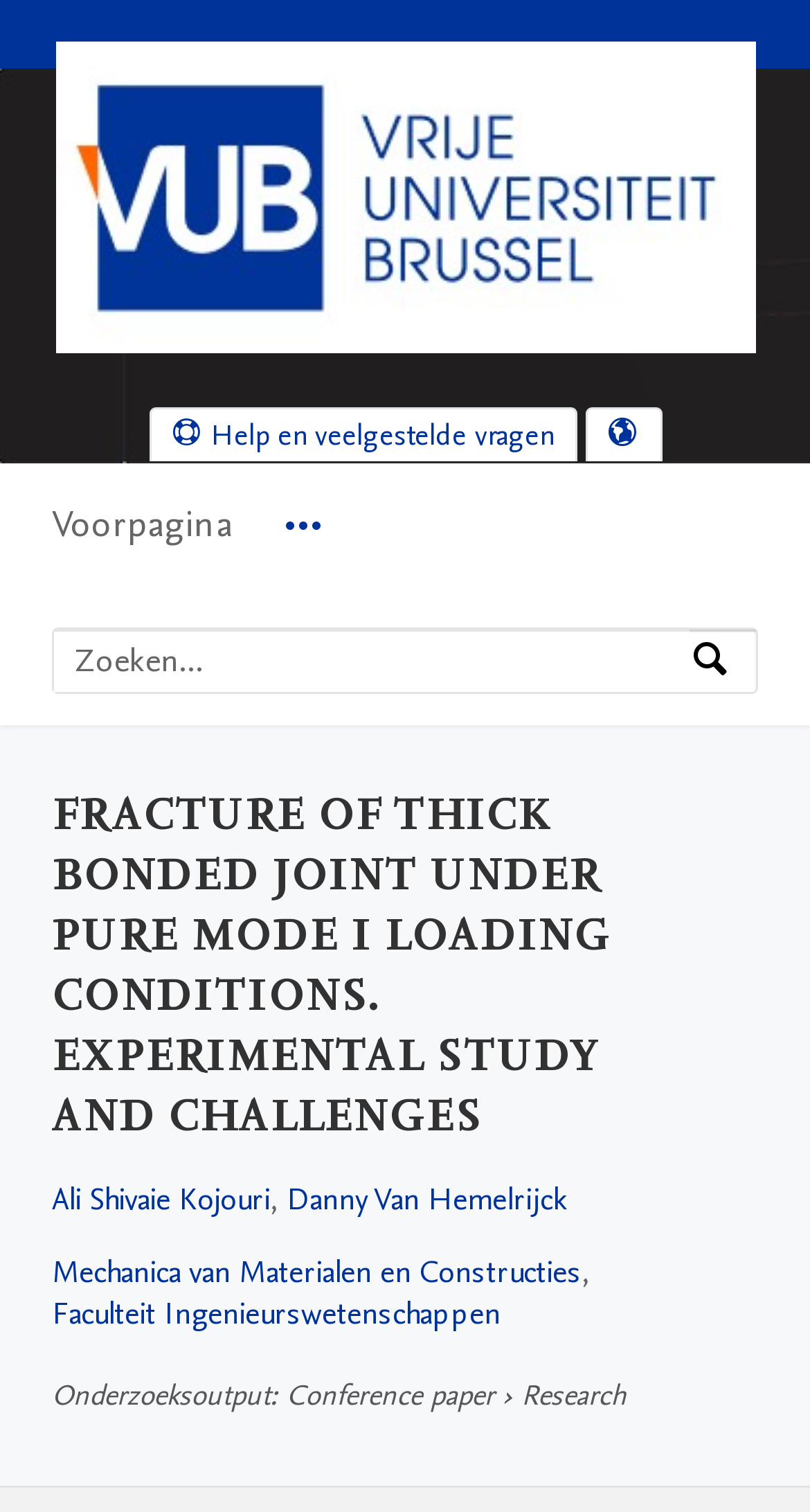What is the faculty associated with the research?
Can you provide an in-depth and detailed response to the question?

The faculty associated with the research can be found in the section below the main heading, where the text 'Faculteit Ingenieurswetenschappen' is listed. This indicates that the research is associated with the Faculty of Engineering Sciences.